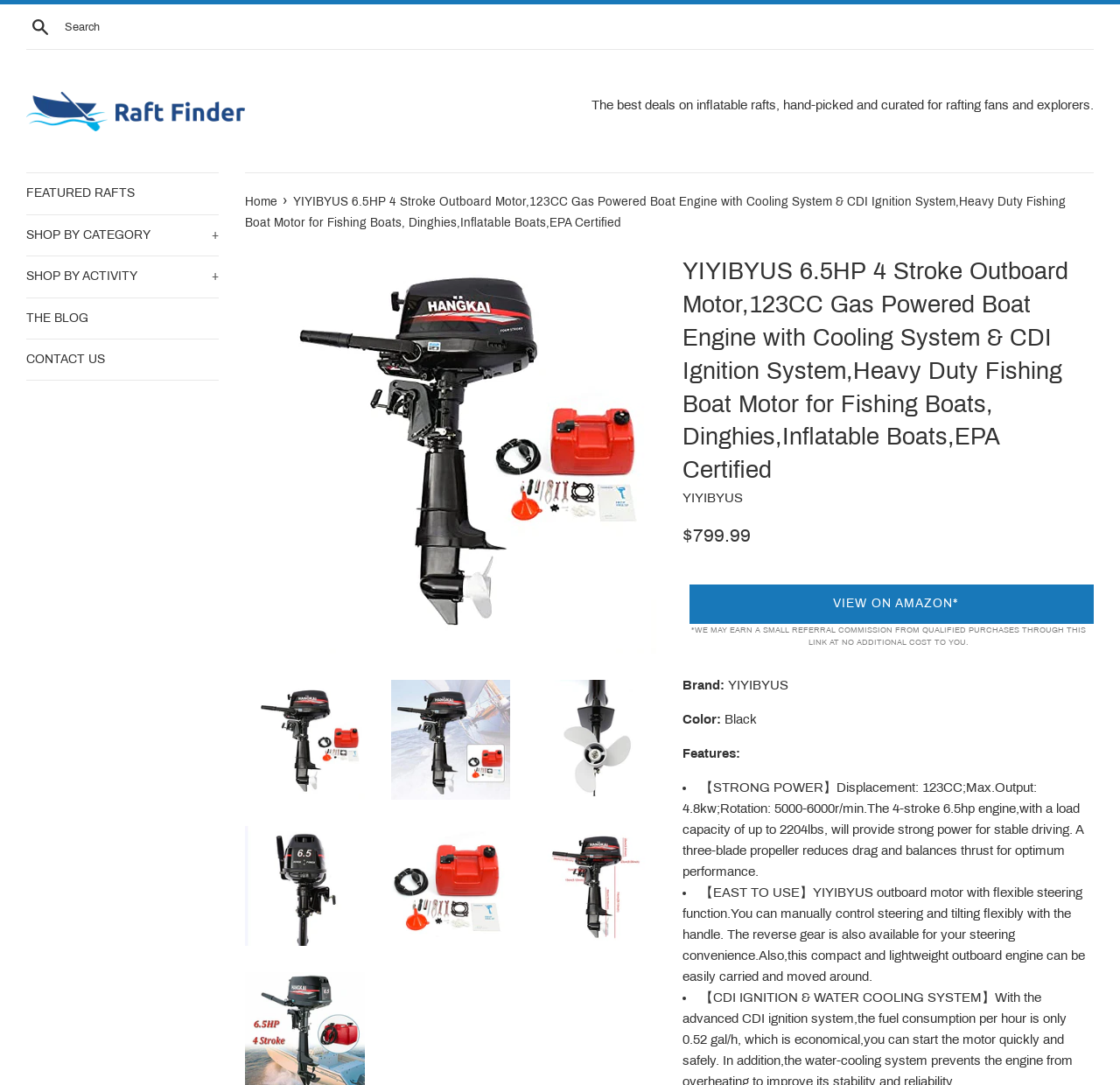Extract the bounding box coordinates for the HTML element that matches this description: "Home". The coordinates should be four float numbers between 0 and 1, i.e., [left, top, right, bottom].

[0.219, 0.18, 0.251, 0.192]